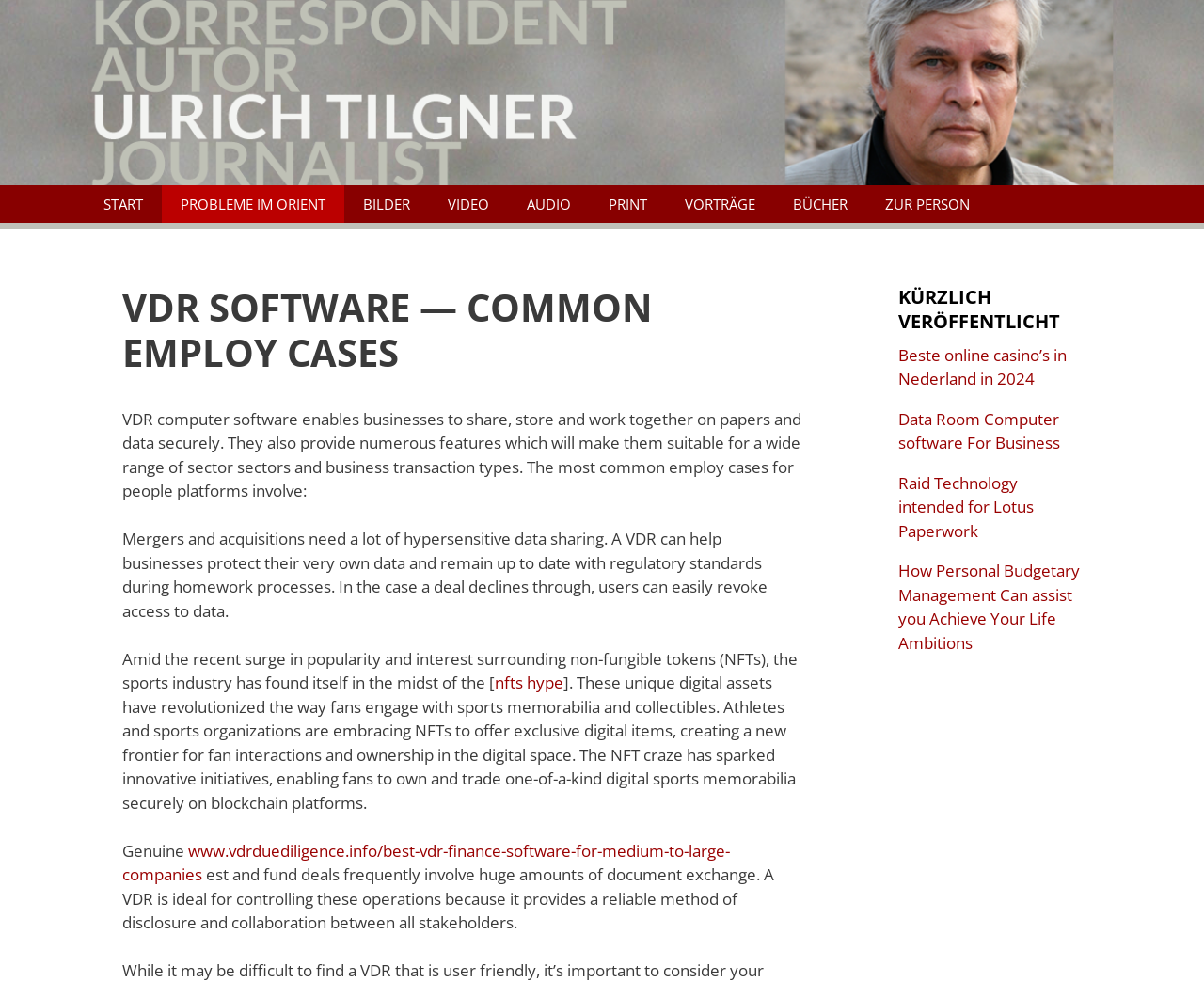What is one of the common employ cases for VDR platforms?
Refer to the image and provide a thorough answer to the question.

According to the webpage, one of the common employ cases for VDR platforms involves mergers and acquisitions, which require a lot of sensitive data sharing. A VDR can help businesses protect their data and remain up to date with regulatory standards during due diligence processes.